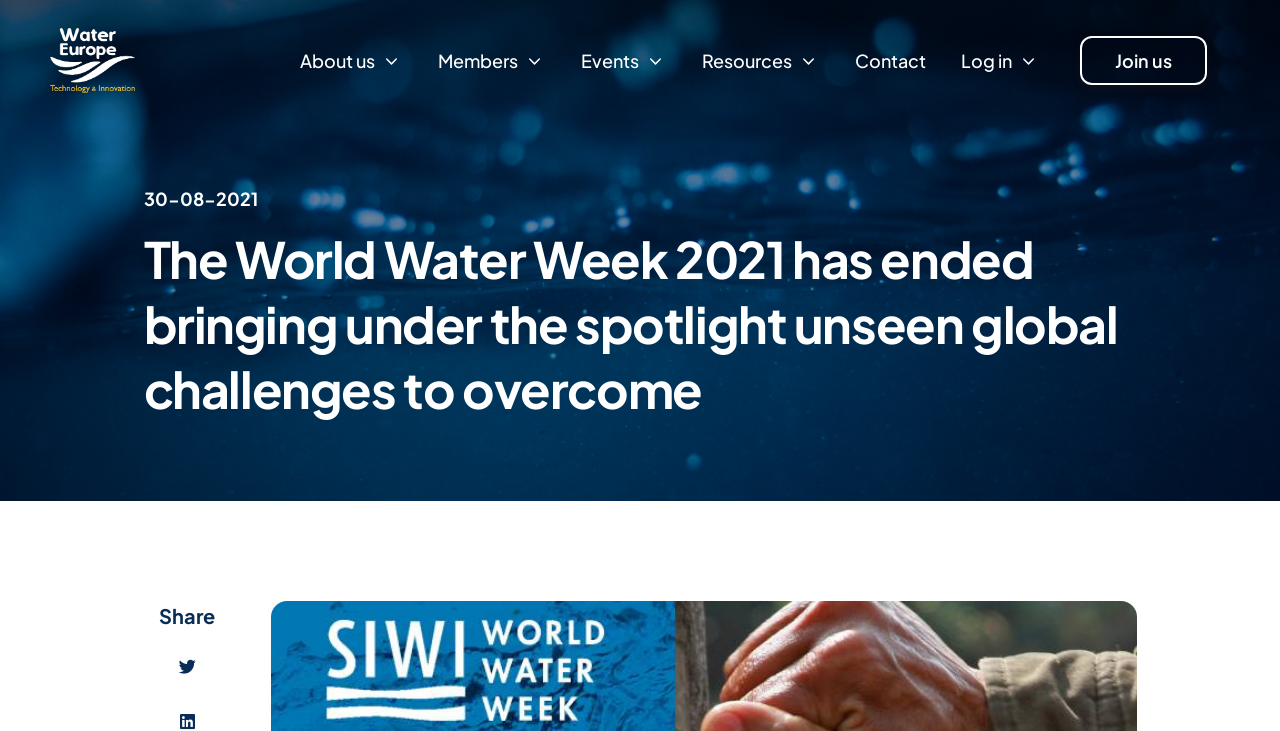Can you look at the image and give a comprehensive answer to the question:
What type of event is described on the webpage?

I inferred that the event is related to water by looking at the heading element at [0.112, 0.309, 0.888, 0.576], which mentions 'The World Water Week 2021'.